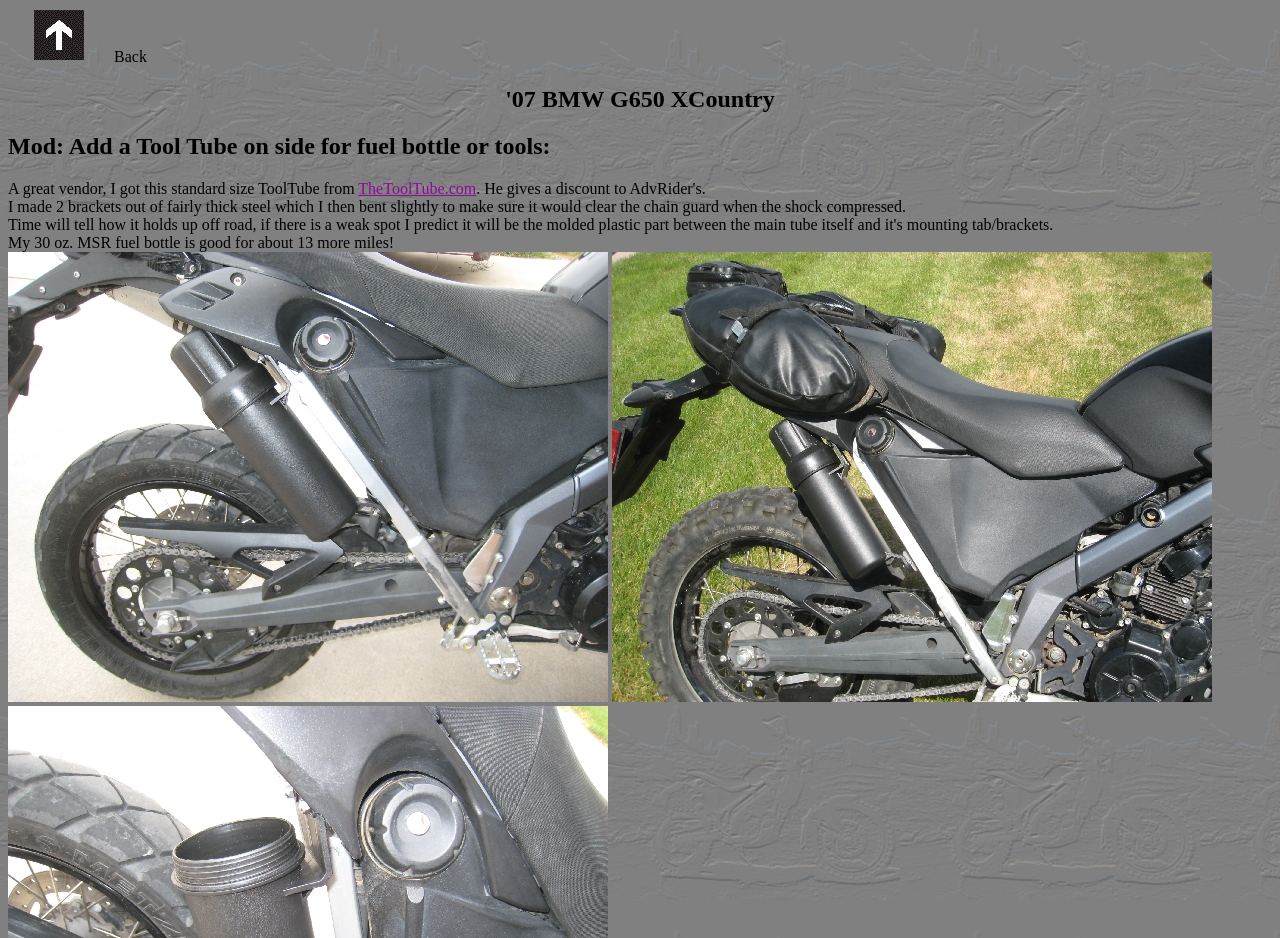Extract the bounding box coordinates for the HTML element that matches this description: "parent_node: Back". The coordinates should be four float numbers between 0 and 1, i.e., [left, top, right, bottom].

[0.006, 0.051, 0.086, 0.069]